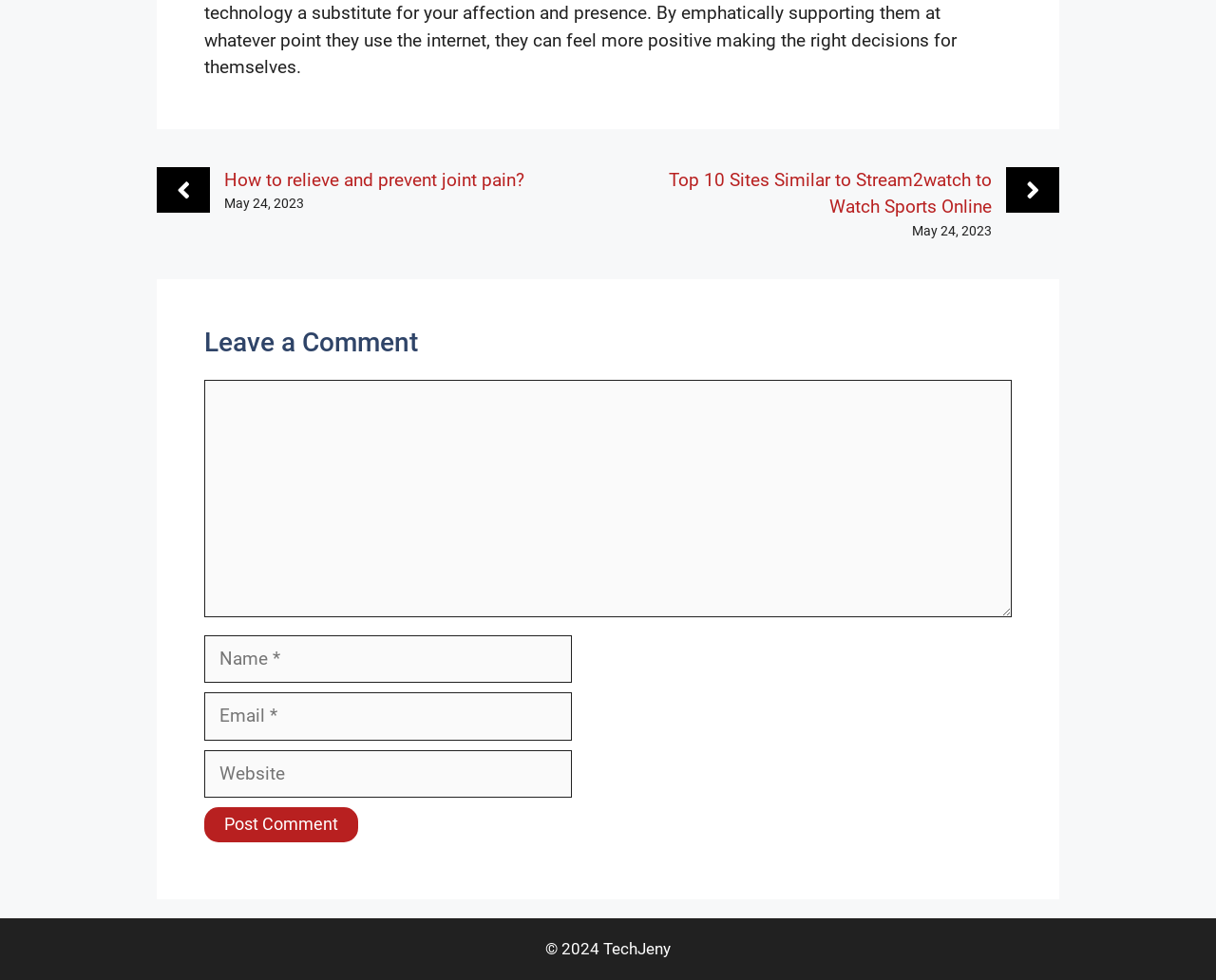Pinpoint the bounding box coordinates of the clickable element needed to complete the instruction: "Post your comment". The coordinates should be provided as four float numbers between 0 and 1: [left, top, right, bottom].

[0.168, 0.824, 0.295, 0.859]